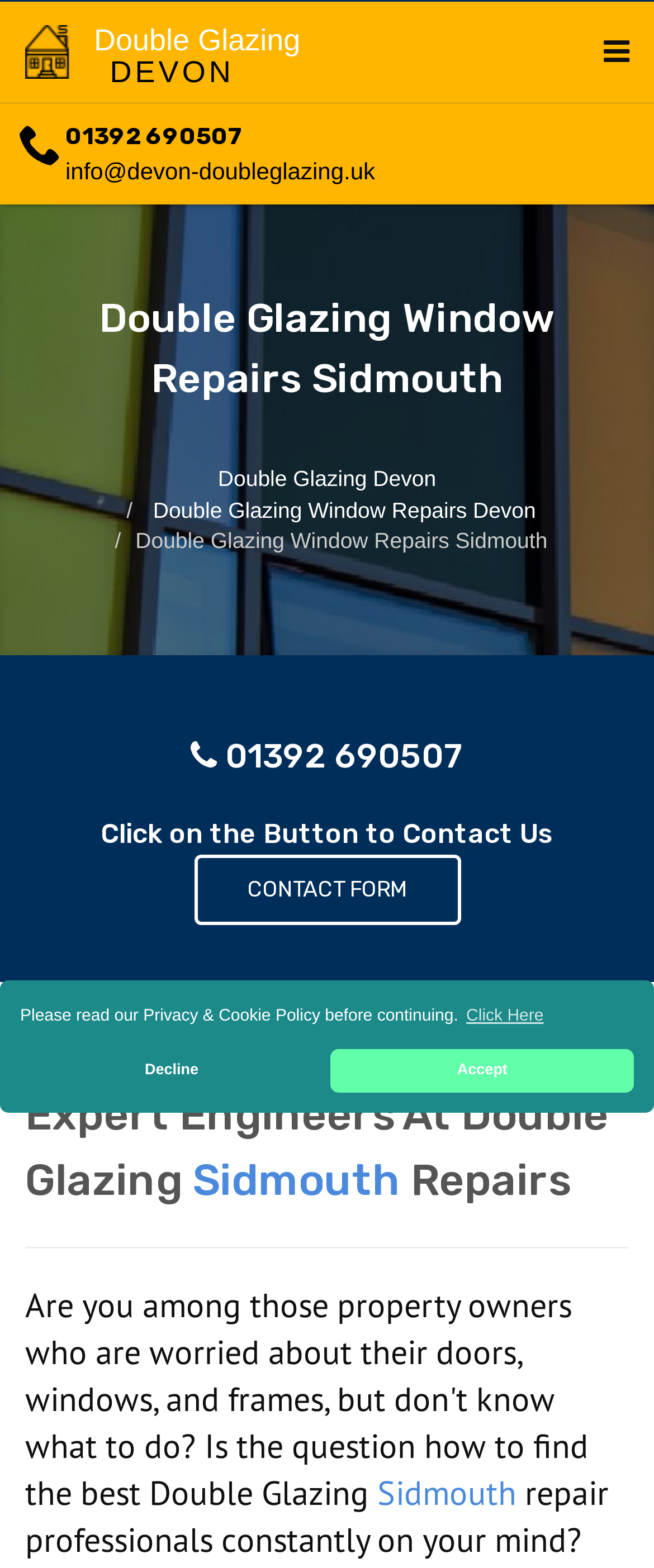Provide the bounding box coordinates of the area you need to click to execute the following instruction: "click the contact form".

[0.296, 0.545, 0.704, 0.59]